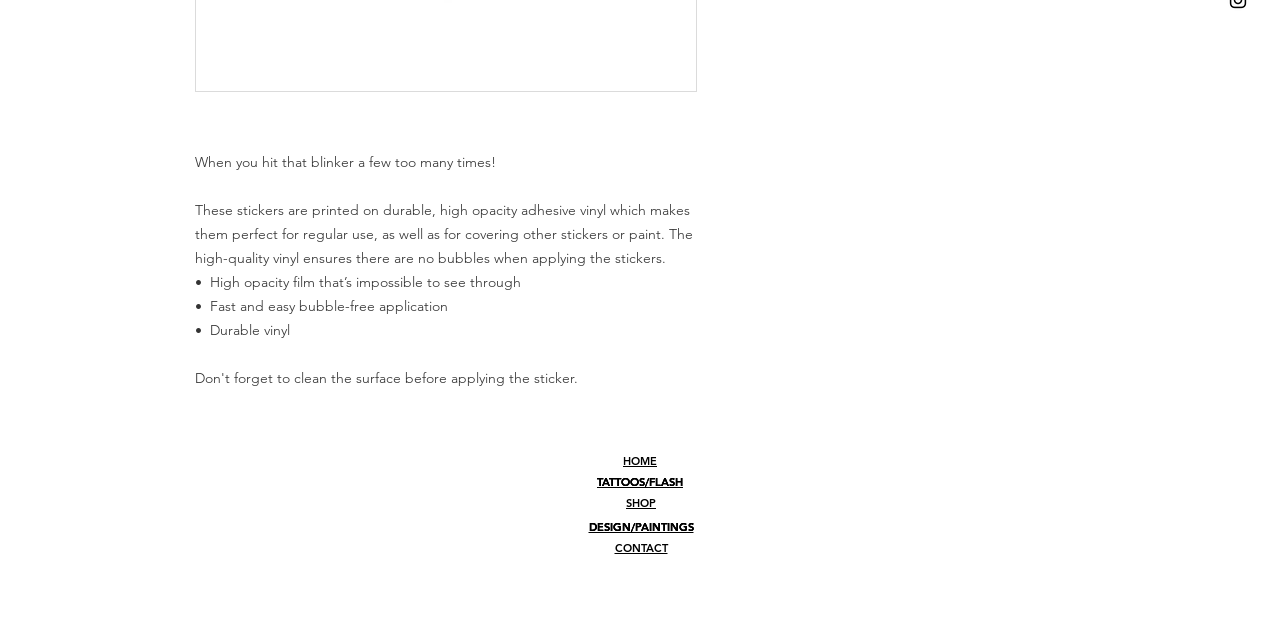Determine the bounding box coordinates of the UI element that matches the following description: "DESIGN/PAINTINGS". The coordinates should be four float numbers between 0 and 1 in the format [left, top, right, bottom].

[0.46, 0.812, 0.542, 0.834]